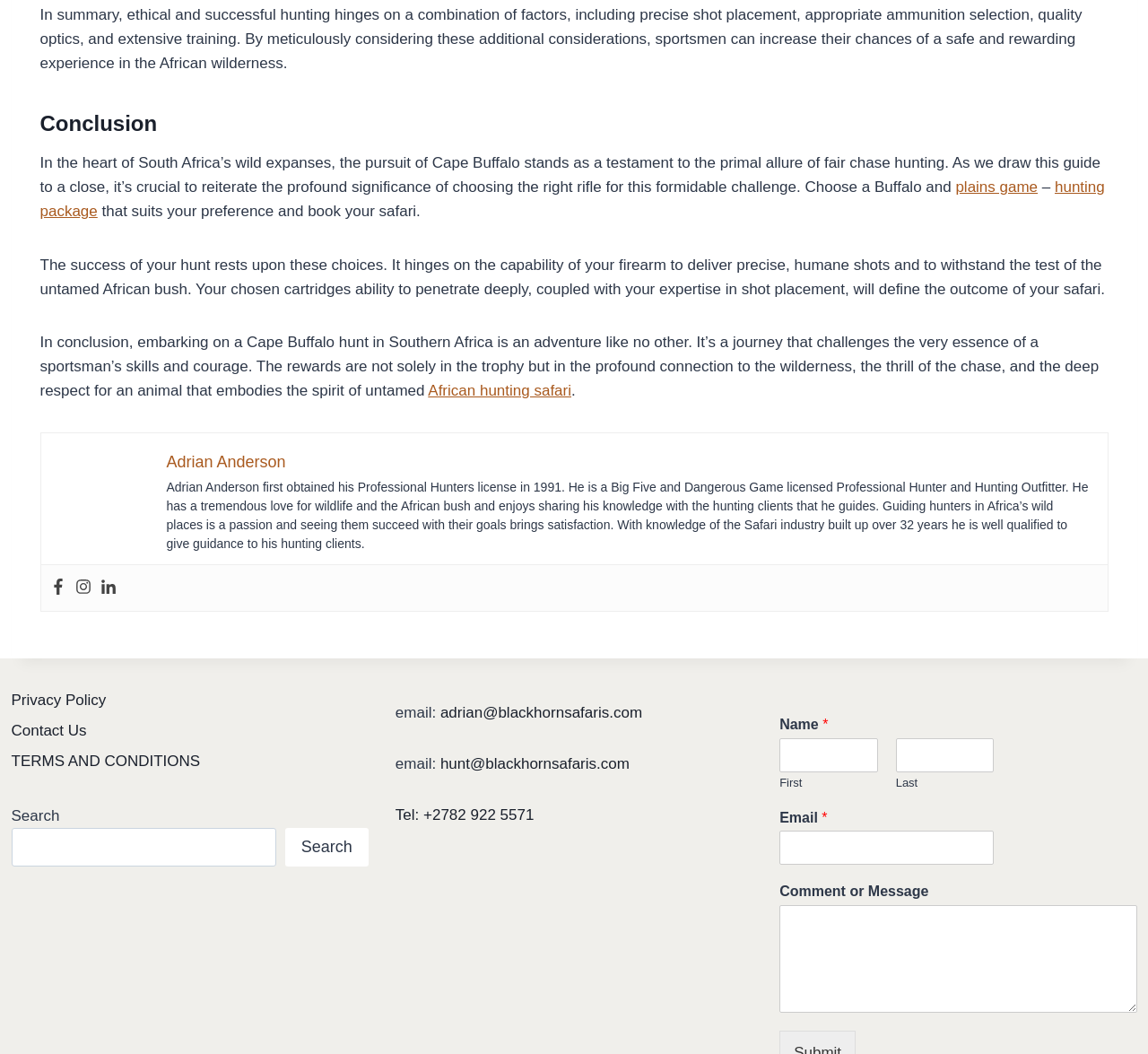Pinpoint the bounding box coordinates of the element to be clicked to execute the instruction: "Click the link to view the privacy policy".

[0.01, 0.65, 0.321, 0.679]